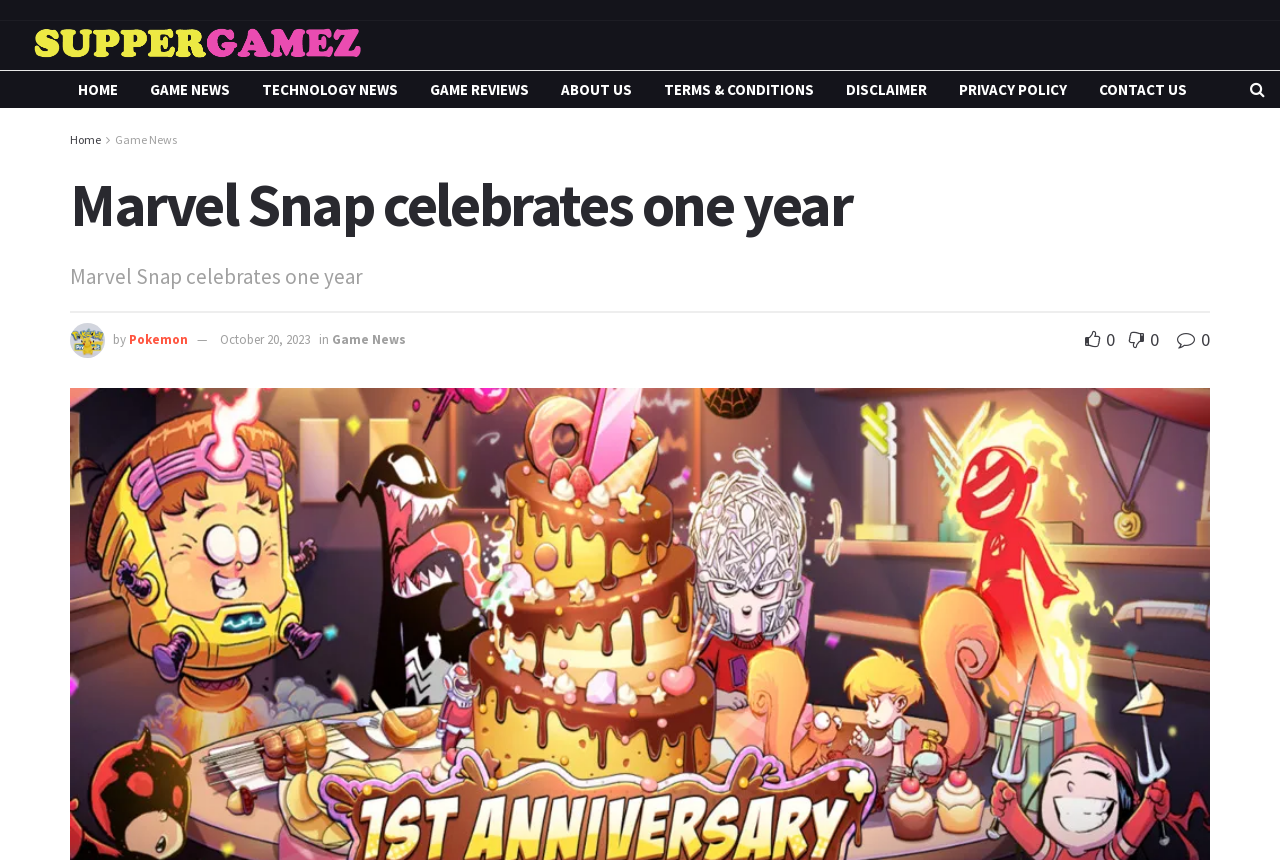Please identify the bounding box coordinates of the region to click in order to complete the given instruction: "view Marvel Snap celebrates one year article". The coordinates should be four float numbers between 0 and 1, i.e., [left, top, right, bottom].

[0.055, 0.2, 0.945, 0.277]